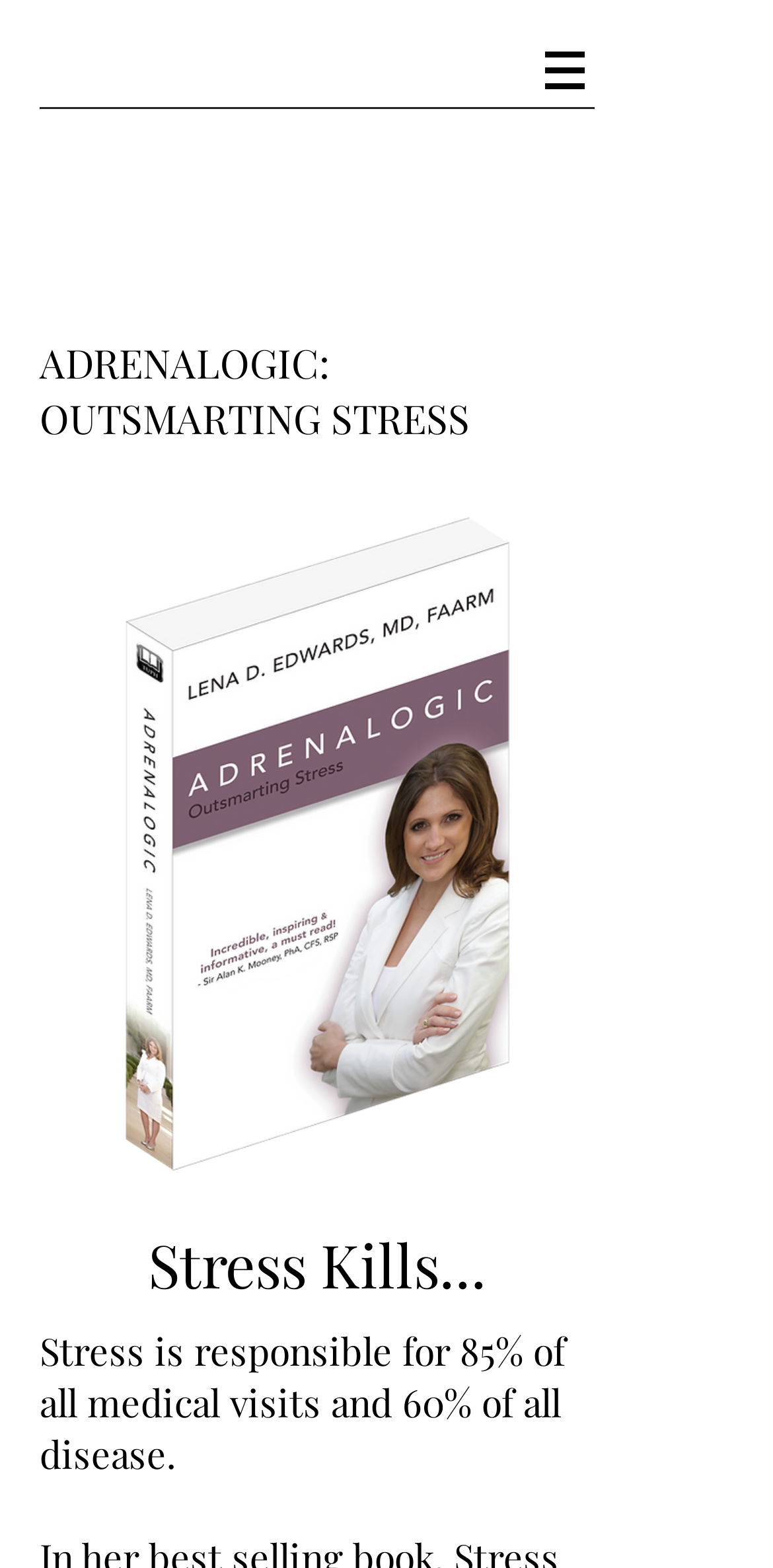Look at the image and give a detailed response to the following question: What is the theme of the book shown on the webpage?

The theme of the book shown on the webpage is likely related to stress, as the webpage is about Adrenalogic, which explains the link between hormones, stress levels, and disease development.